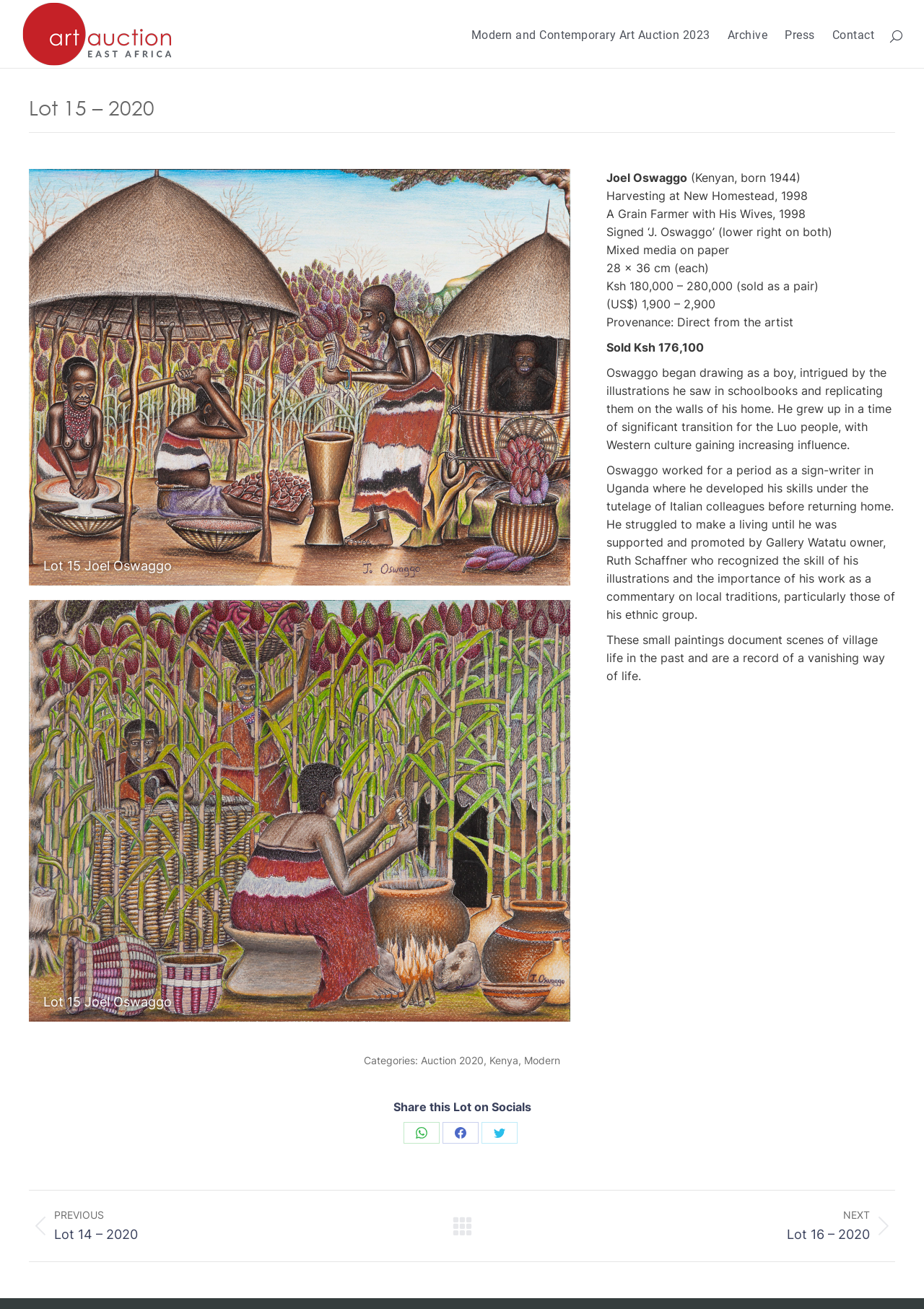Please identify the bounding box coordinates for the region that you need to click to follow this instruction: "View Lot 15 Joel Oswaggo".

[0.031, 0.458, 0.617, 0.78]